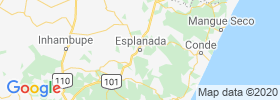Refer to the screenshot and answer the following question in detail:
What is the purpose of the site related to the image?

The image is related to a site that focuses on facilitating relationships and interactions, specifically in the context of dating and connections with Thai girls, and Esplanada's prominence on the map reinforces this purpose.